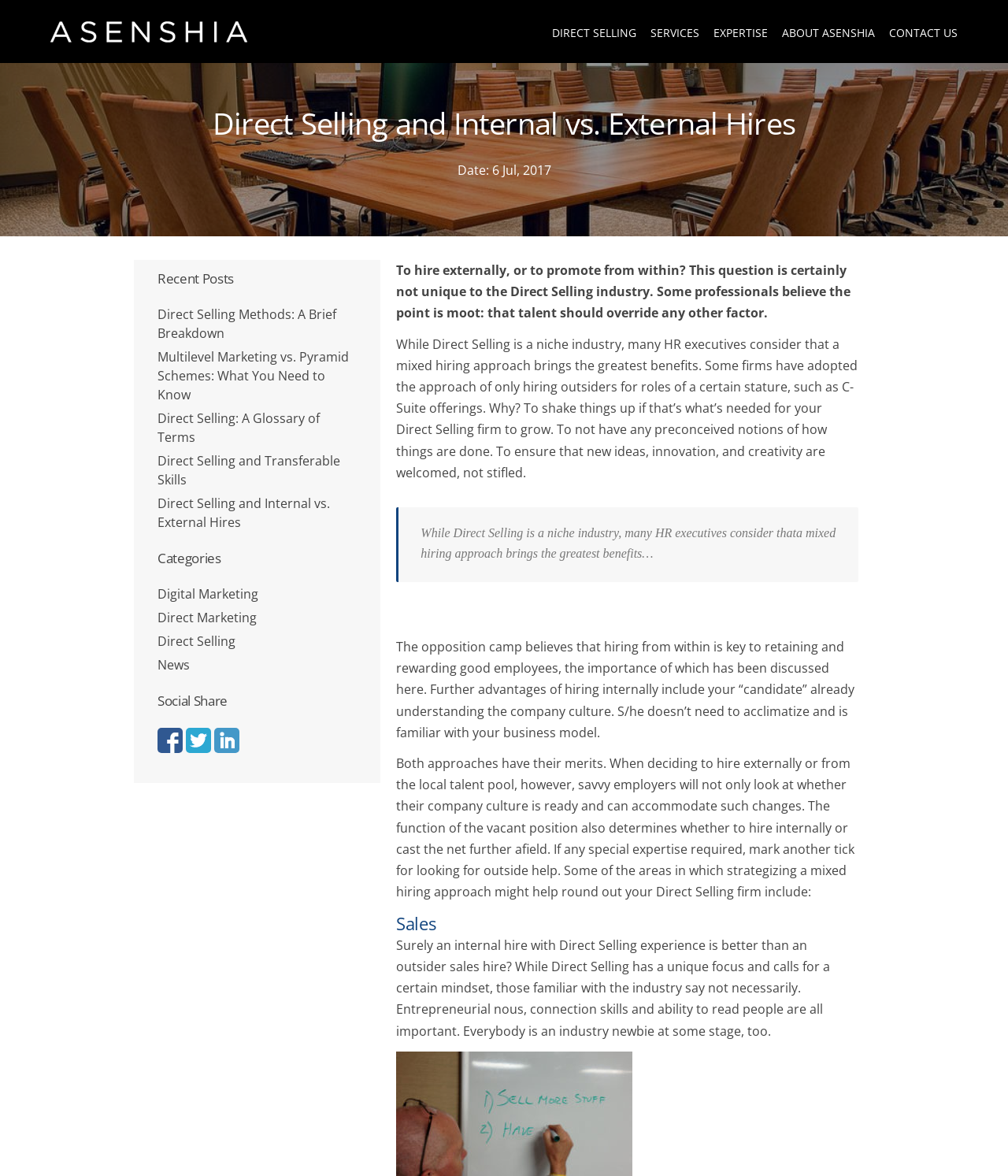Provide a one-word or one-phrase answer to the question:
What is the topic of the article?

Direct Selling and Internal vs. External Hires